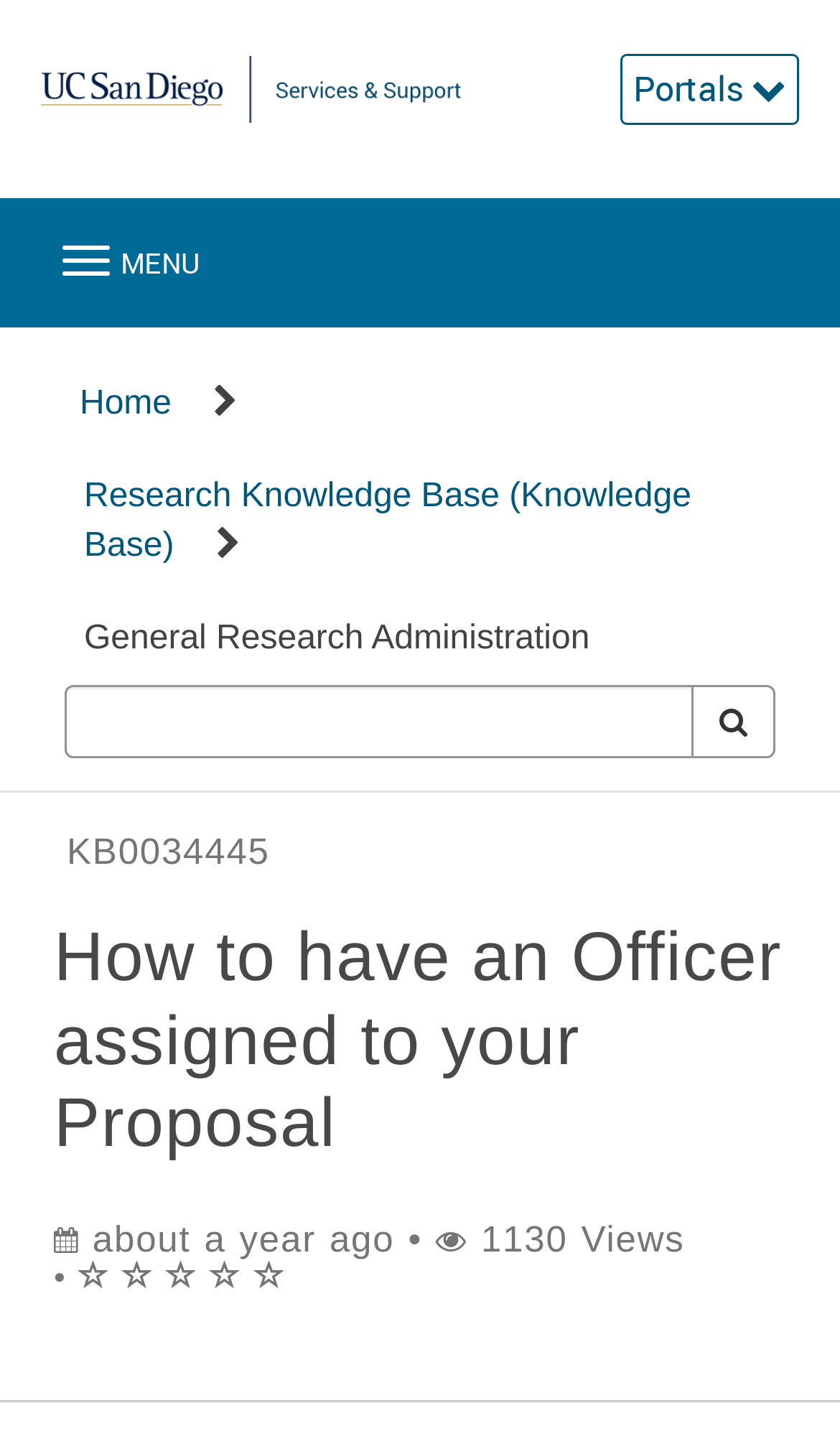Please provide the bounding box coordinates for the element that needs to be clicked to perform the following instruction: "Click the Home link". The coordinates should be given as four float numbers between 0 and 1, i.e., [left, top, right, bottom].

[0.095, 0.265, 0.204, 0.29]